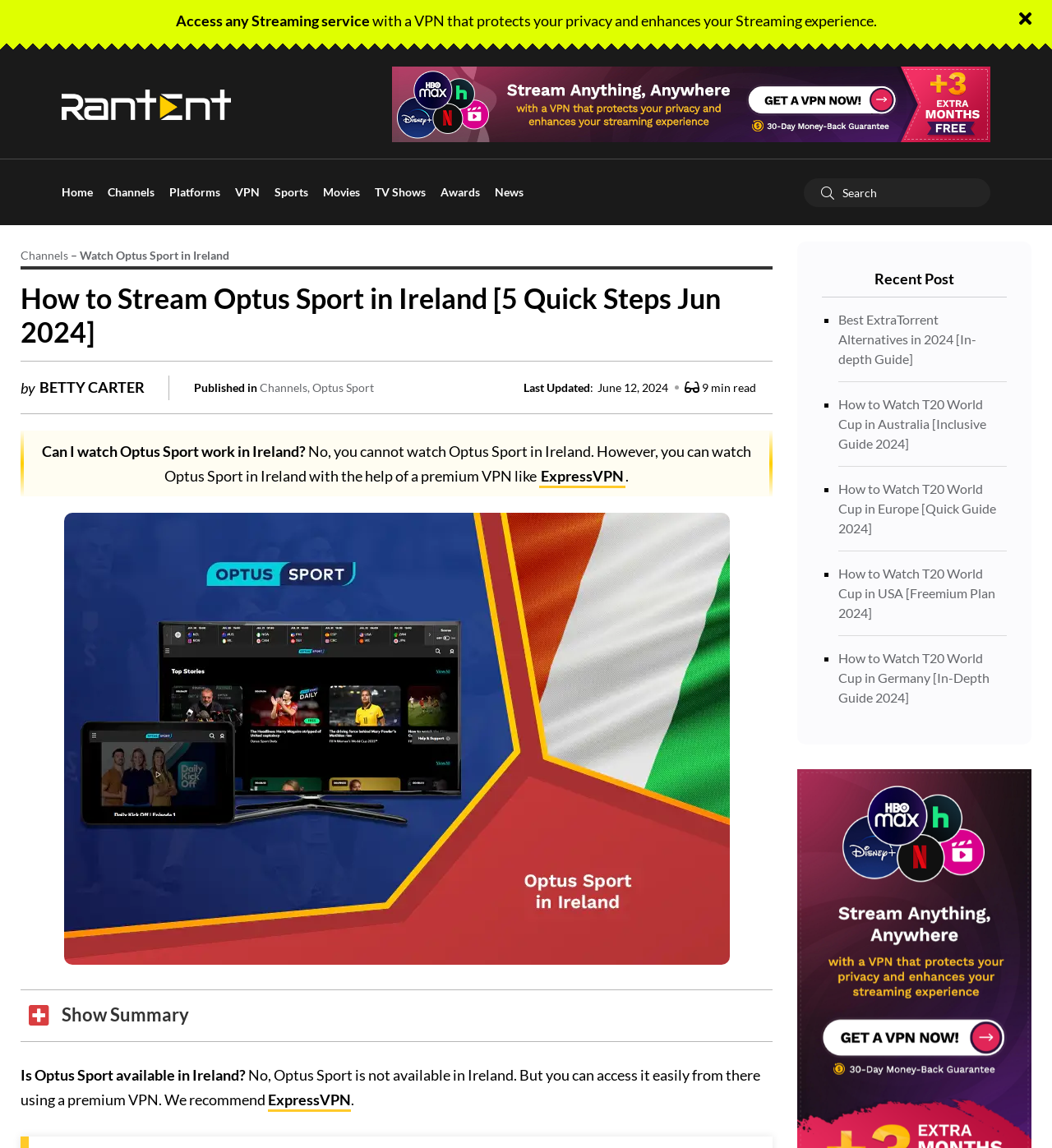Please identify the primary heading on the webpage and return its text.

How to Stream Optus Sport in Ireland [5 Quick Steps Jun 2024]